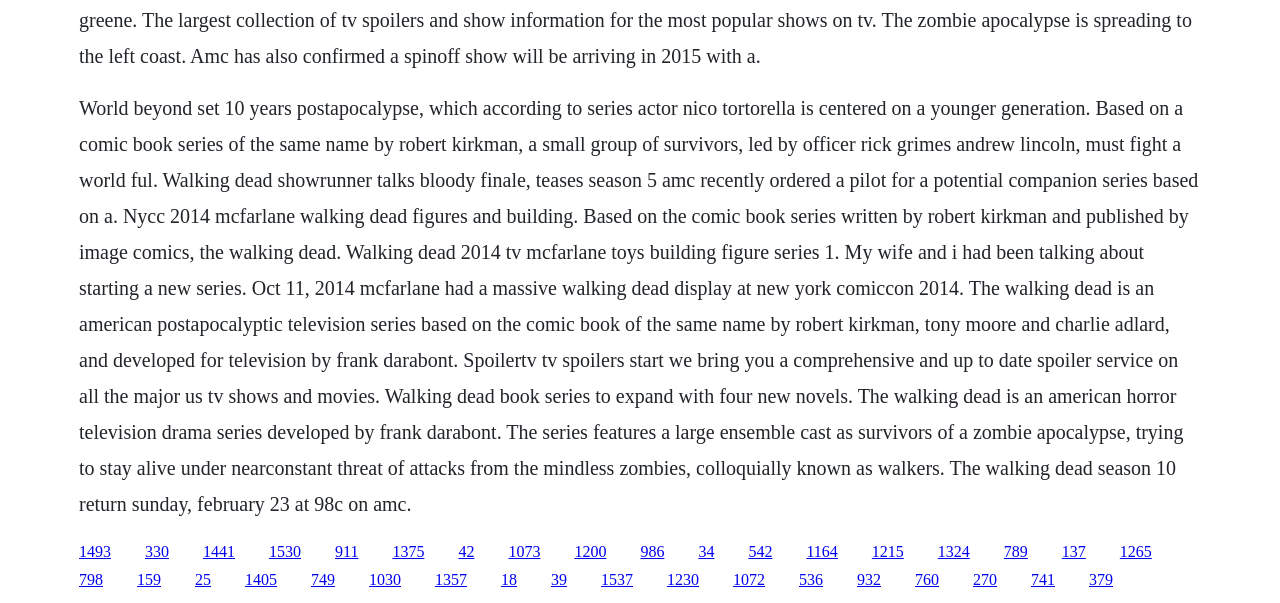Answer the question with a brief word or phrase:
What is the name of the TV series described?

The Walking Dead